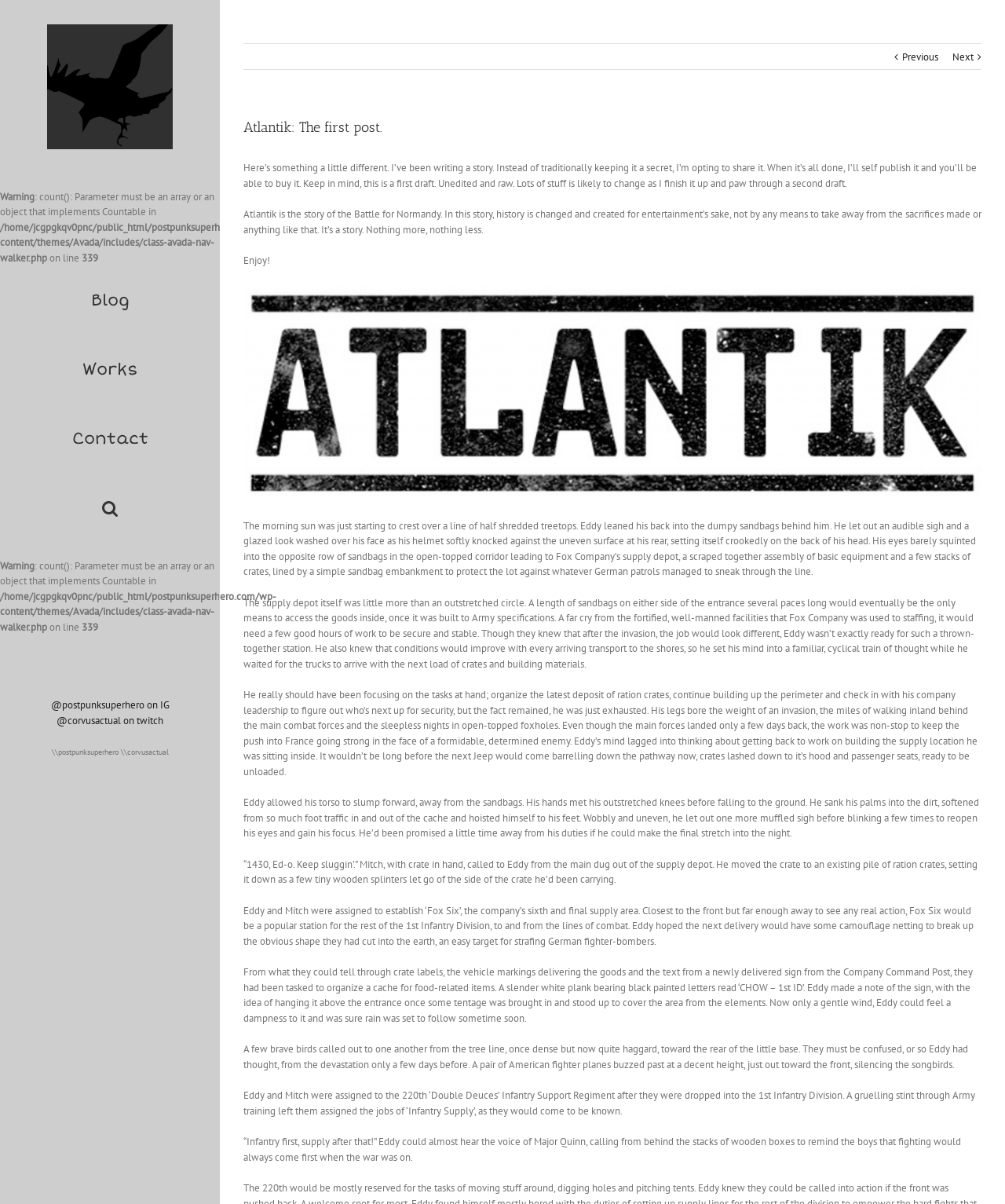Locate the bounding box of the UI element described by: "Previous" in the given webpage screenshot.

[0.898, 0.037, 0.934, 0.059]